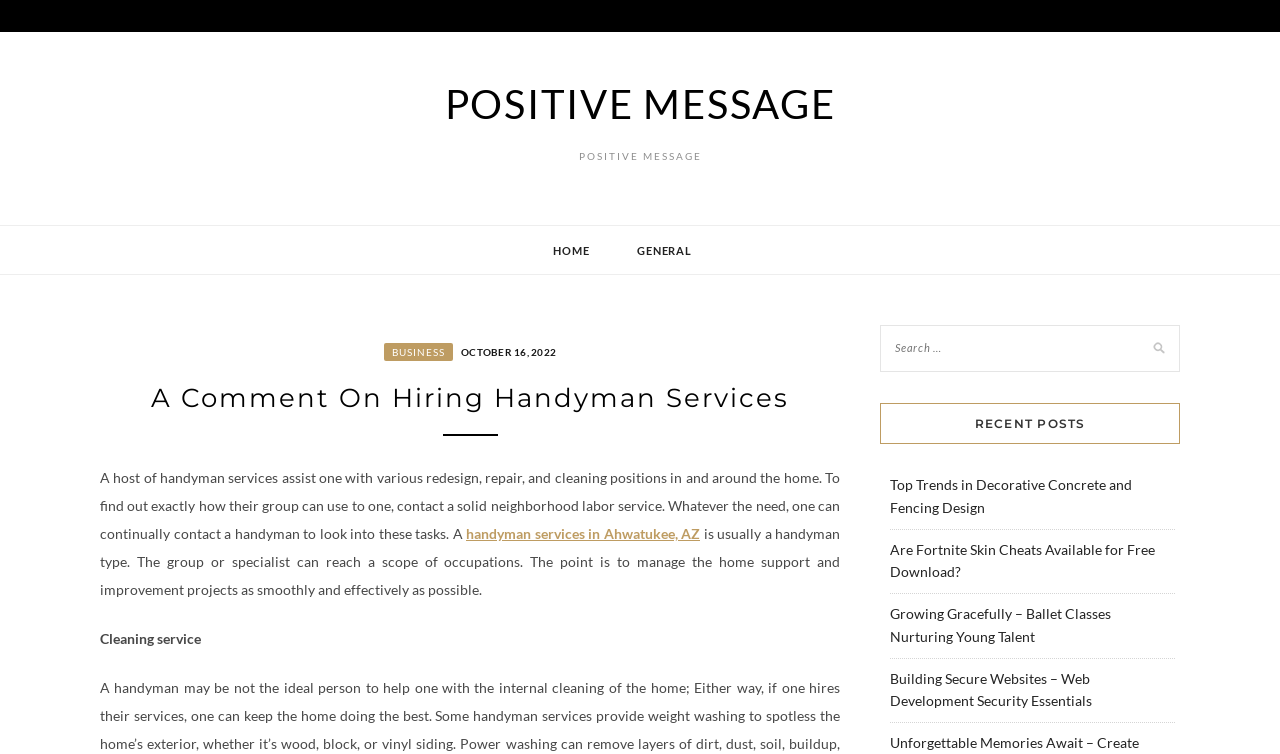Please provide a comprehensive response to the question below by analyzing the image: 
What is the date mentioned in the webpage?

In the link 'OCTOBER 16, 2022', the date is mentioned, which is October 16, 2022.